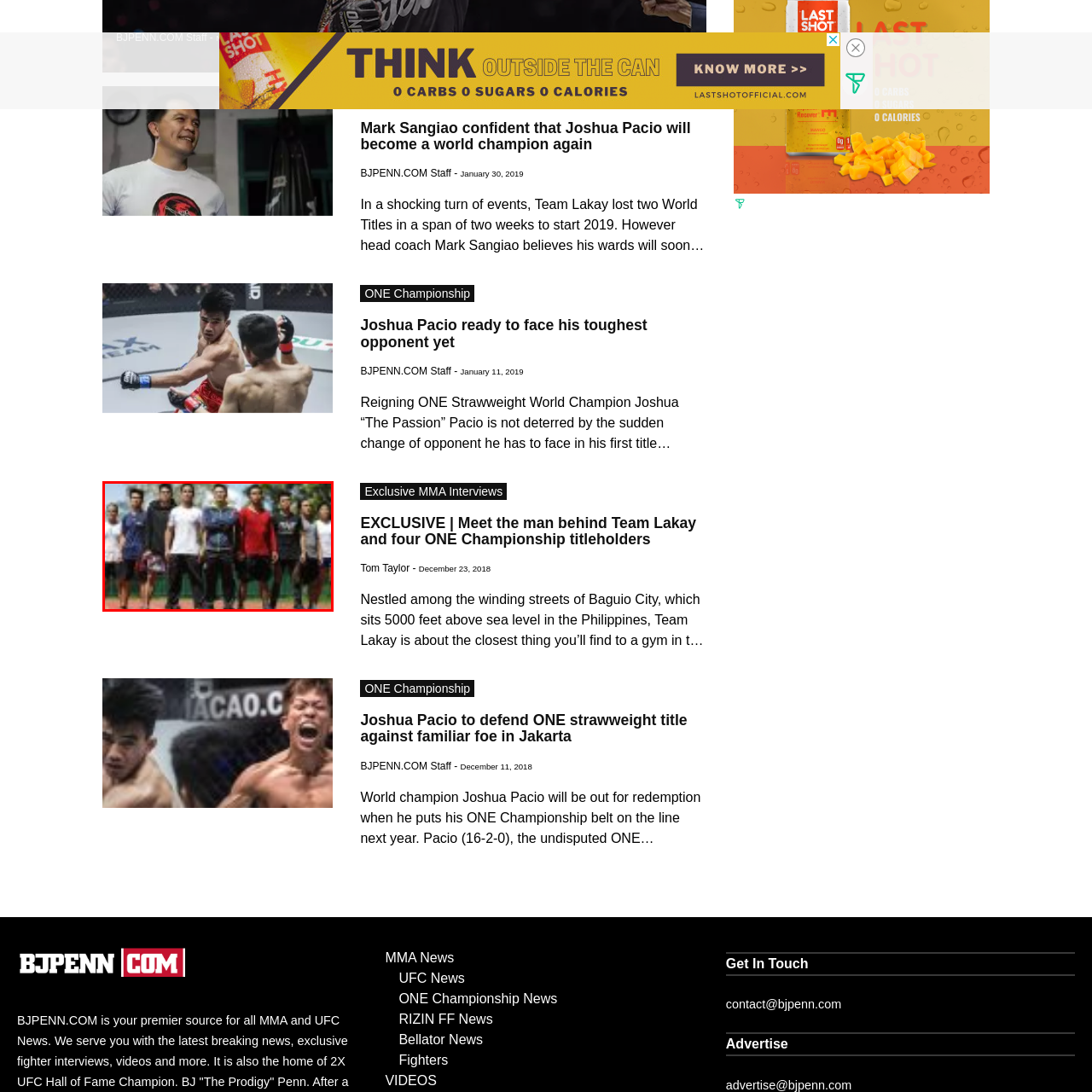What is the characteristic of Team Lakay?
Look at the section marked by the red bounding box and provide a single word or phrase as your answer.

Camaraderie and determination